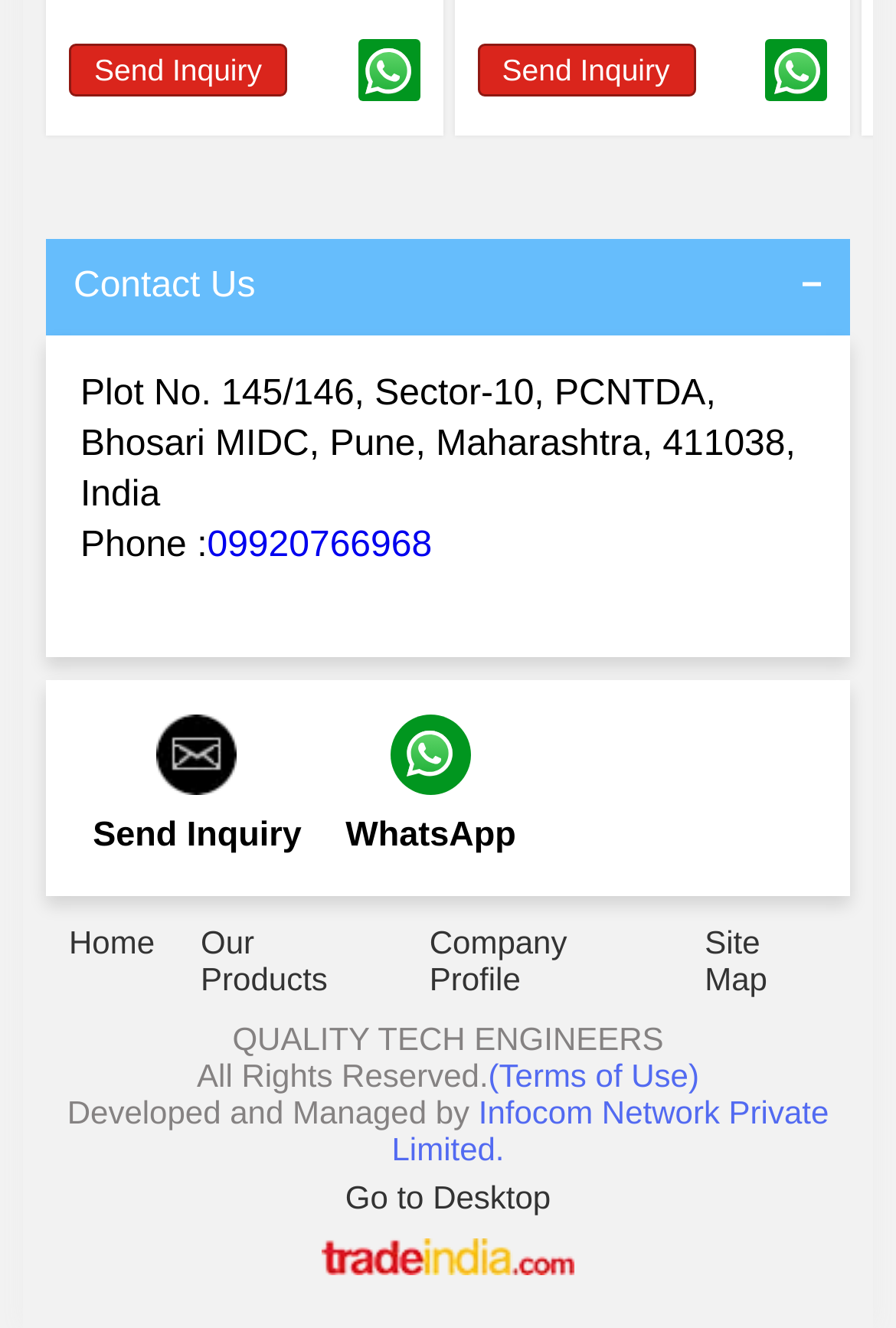Provide a brief response to the question below using one word or phrase:
What is the logo image name?

ti-logo